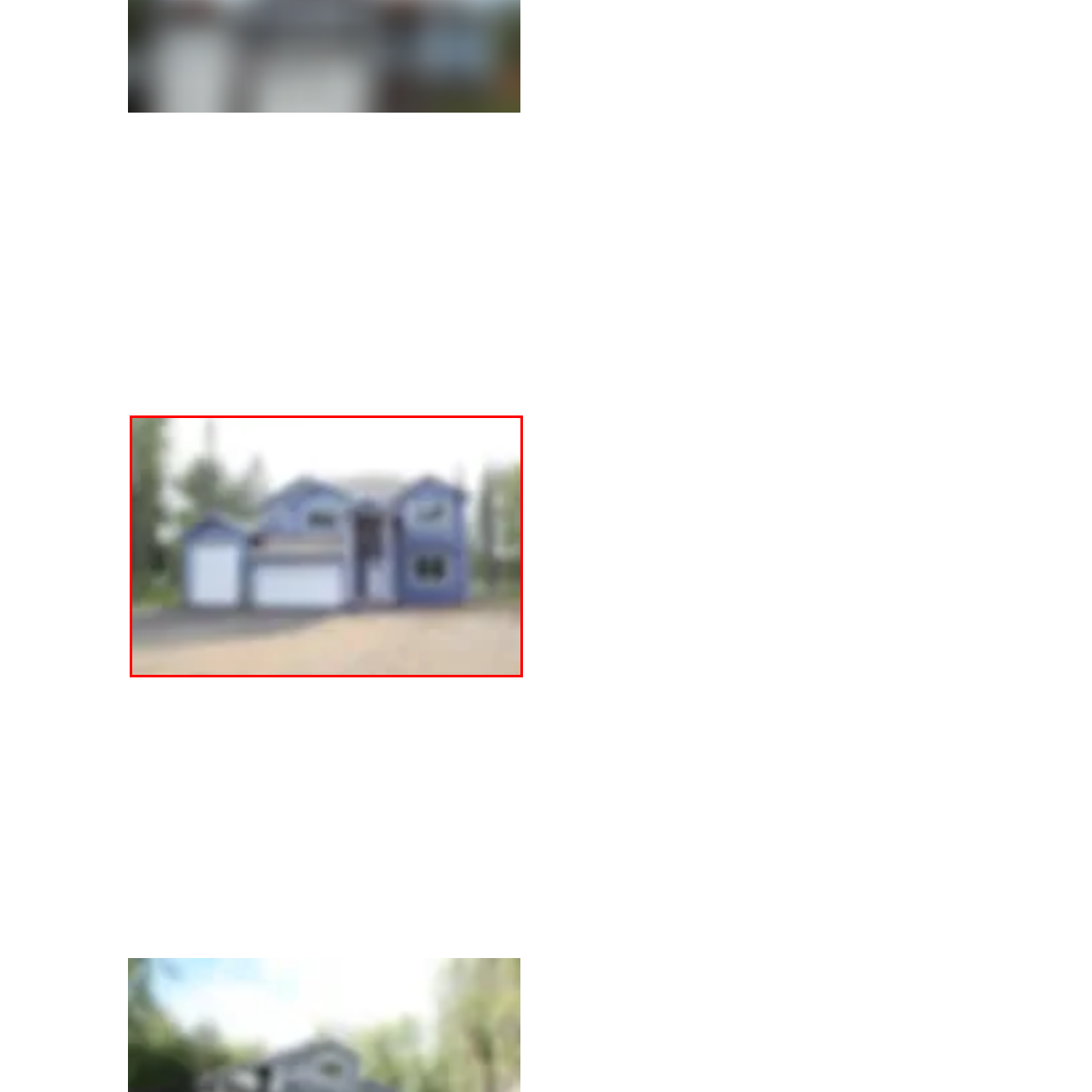Analyze the image highlighted by the red bounding box and give a one-word or phrase answer to the query: Is the landscape surrounding the house well-maintained?

yes